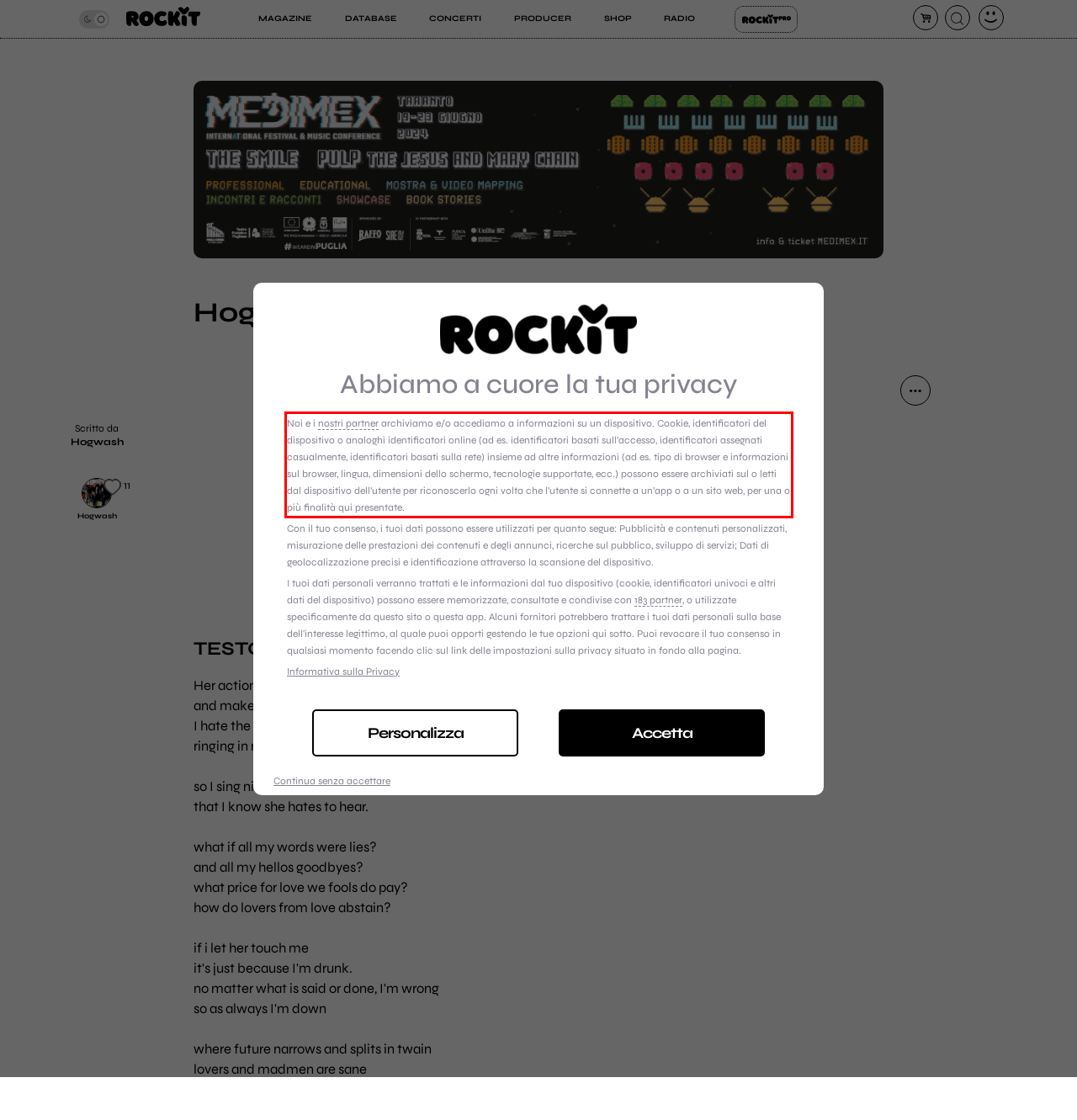Using the provided webpage screenshot, identify and read the text within the red rectangle bounding box.

Noi e i nostri partner archiviamo e/o accediamo a informazioni su un dispositivo. Cookie, identificatori del dispositivo o analoghi identificatori online (ad es. identificatori basati sull’accesso, identificatori assegnati casualmente, identificatori basati sulla rete) insieme ad altre informazioni (ad es. tipo di browser e informazioni sul browser, lingua, dimensioni dello schermo, tecnologie supportate, ecc.) possono essere archiviati sul o letti dal dispositivo dell’utente per riconoscerlo ogni volta che l’utente si connette a un’app o a un sito web, per una o più finalità qui presentate.